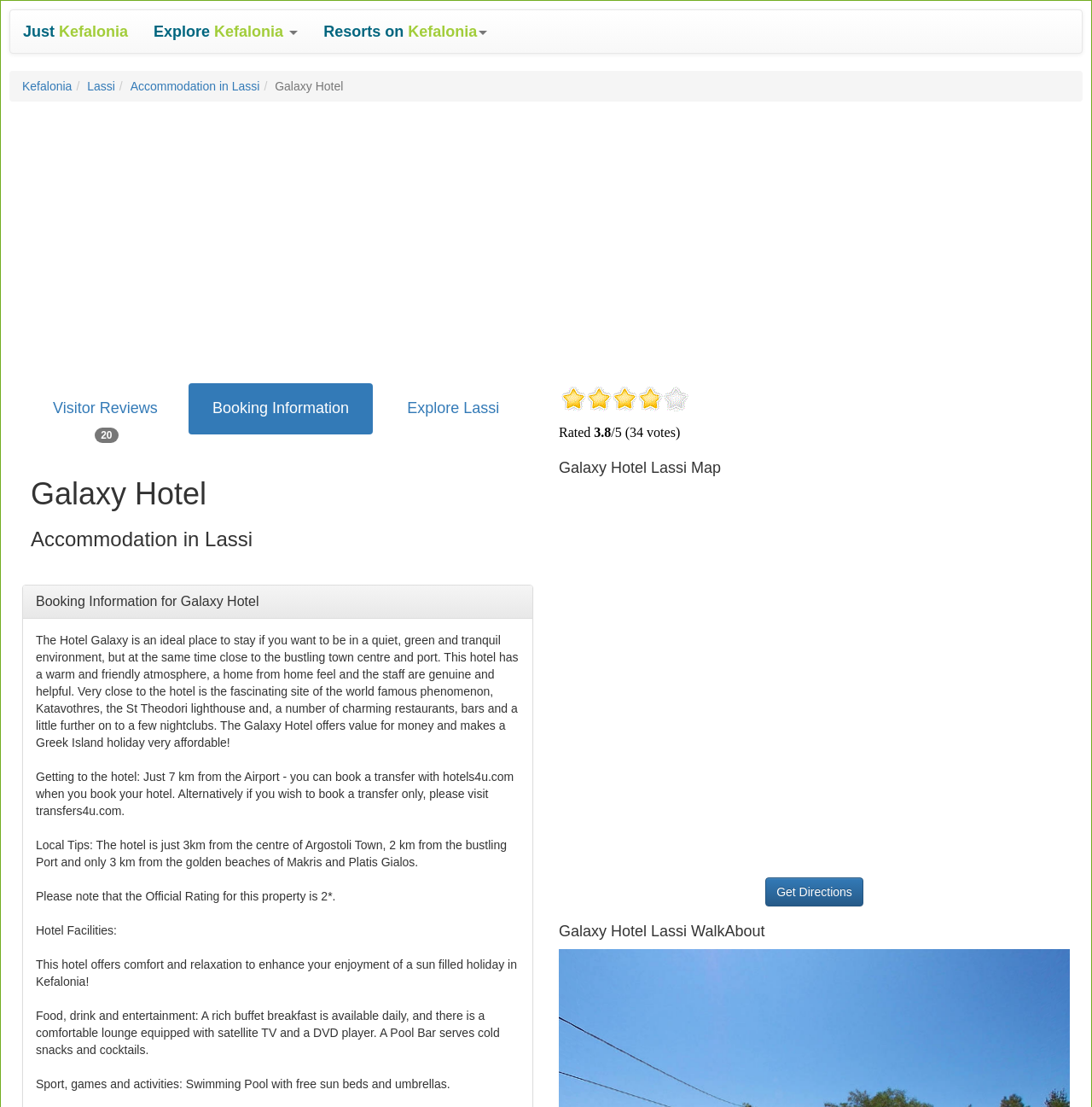Using the details in the image, give a detailed response to the question below:
What is the purpose of the hotel?

The purpose of the hotel can be inferred from the StaticText element with the text 'The Hotel Galaxy is an ideal place to stay if you want to be in a quiet, green and tranquil environment...' at coordinates [0.033, 0.572, 0.475, 0.677].